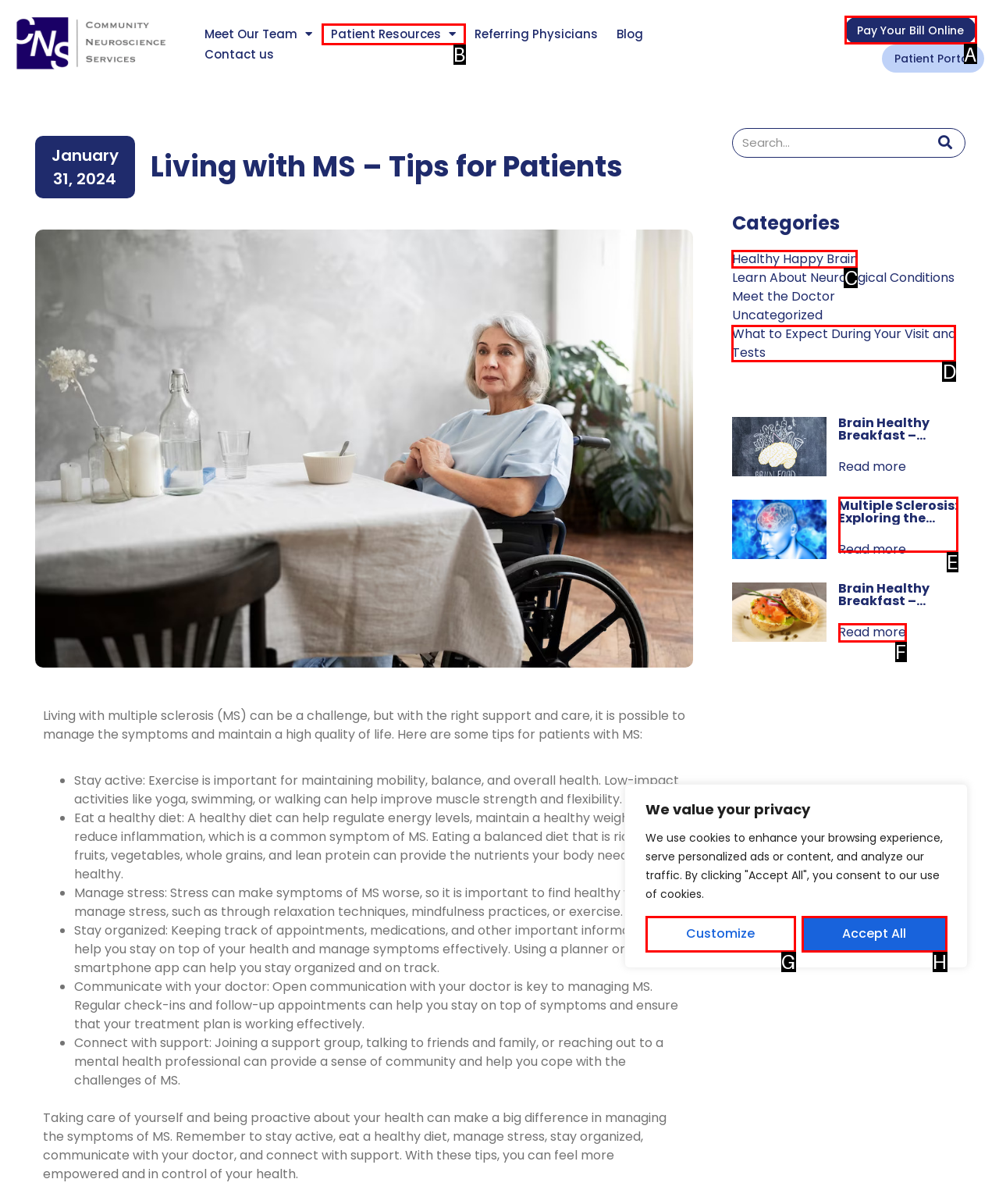Determine which HTML element I should select to execute the task: Click the 'Patient Resources' link
Reply with the corresponding option's letter from the given choices directly.

B